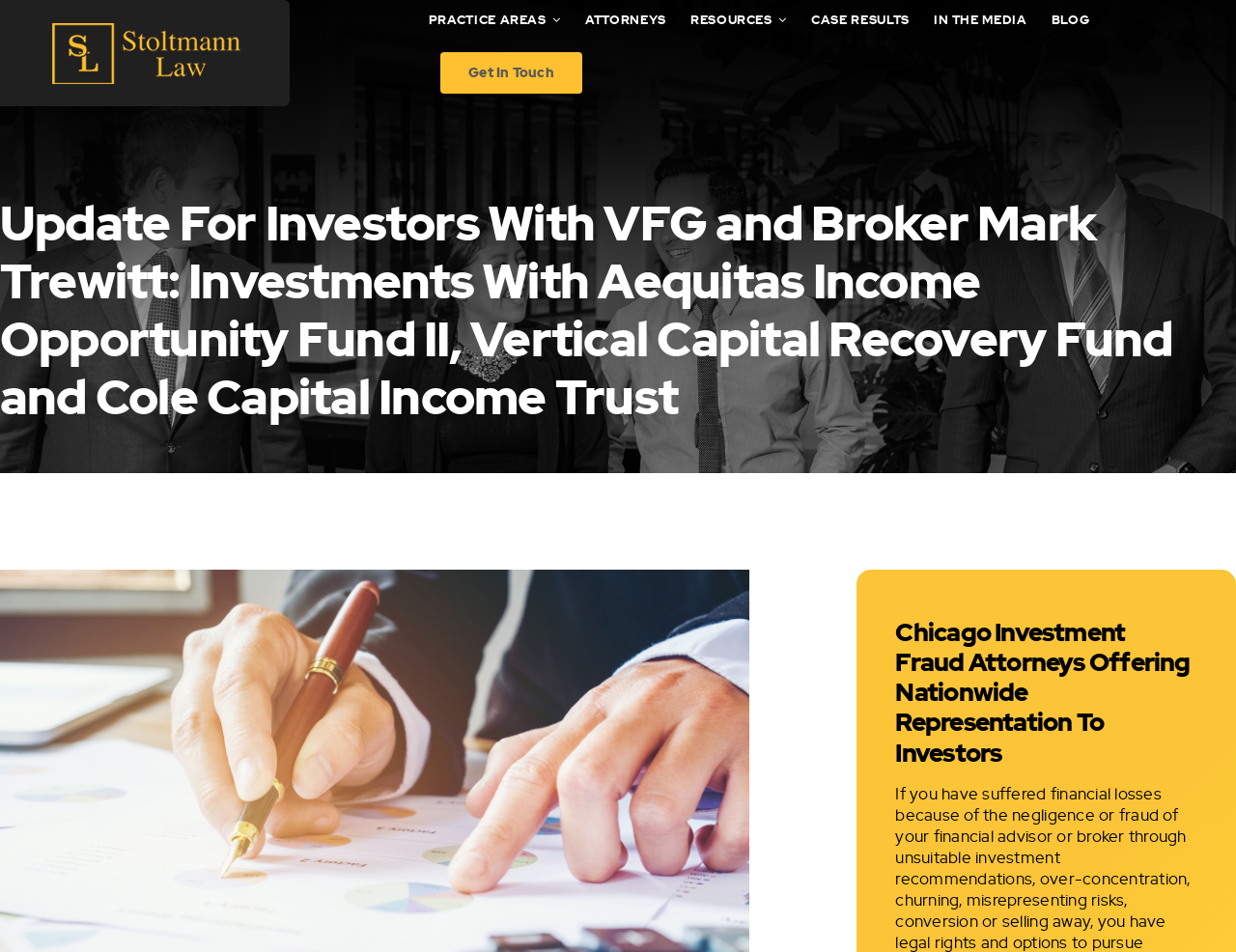Locate the bounding box coordinates of the UI element described by: "Blog". The bounding box coordinates should consist of four float numbers between 0 and 1, i.e., [left, top, right, bottom].

[0.851, 0.013, 0.882, 0.029]